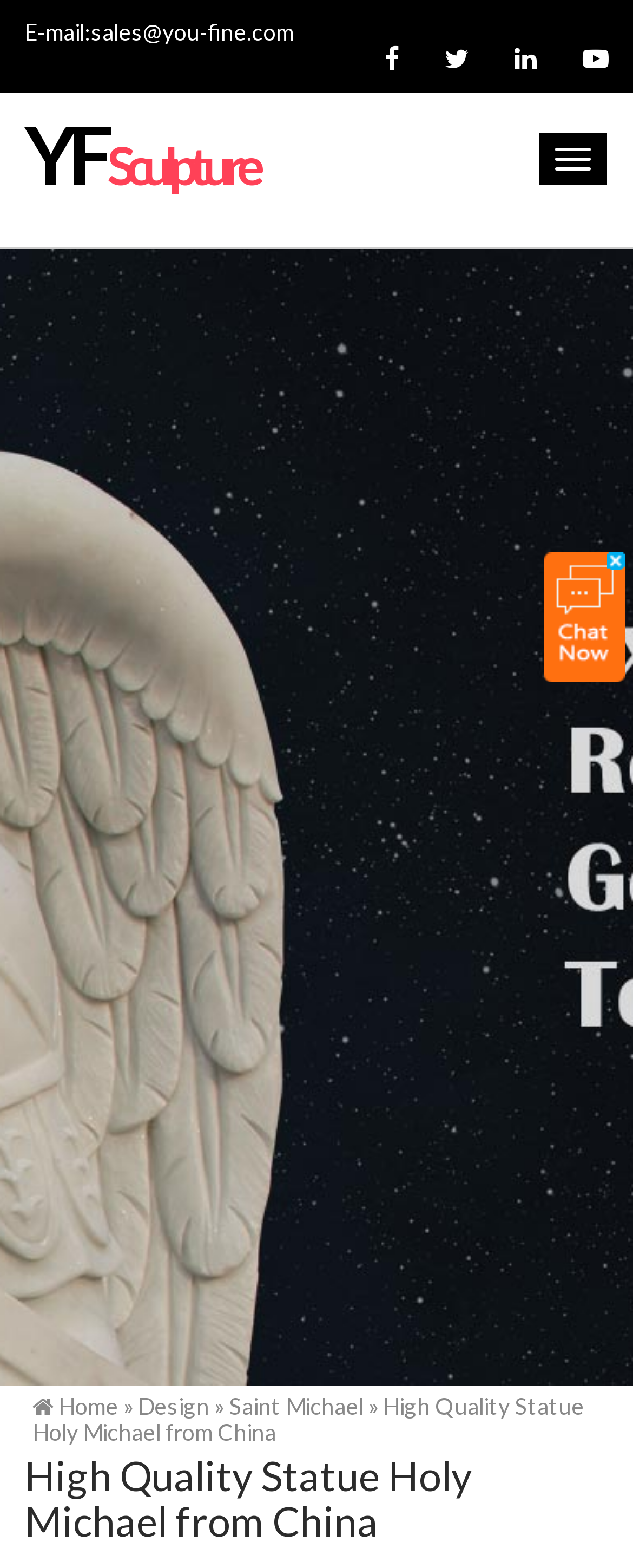Carefully examine the image and provide an in-depth answer to the question: Is there a navigation menu?

I found a button element with the text 'Toggle navigation' which suggests that there is a navigation menu on the page.